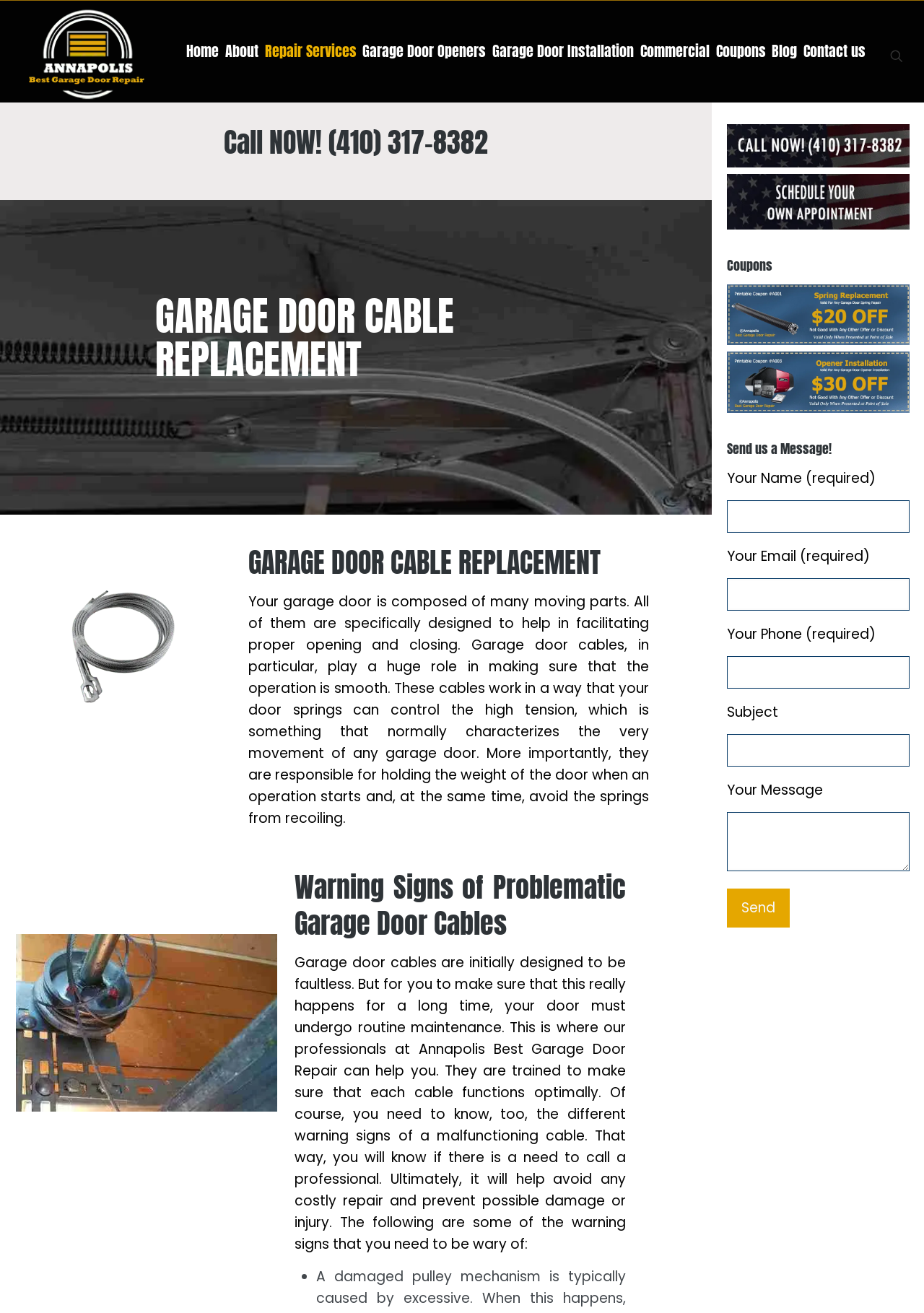Determine the bounding box coordinates for the region that must be clicked to execute the following instruction: "Click the 'Home' link".

[0.198, 0.001, 0.24, 0.078]